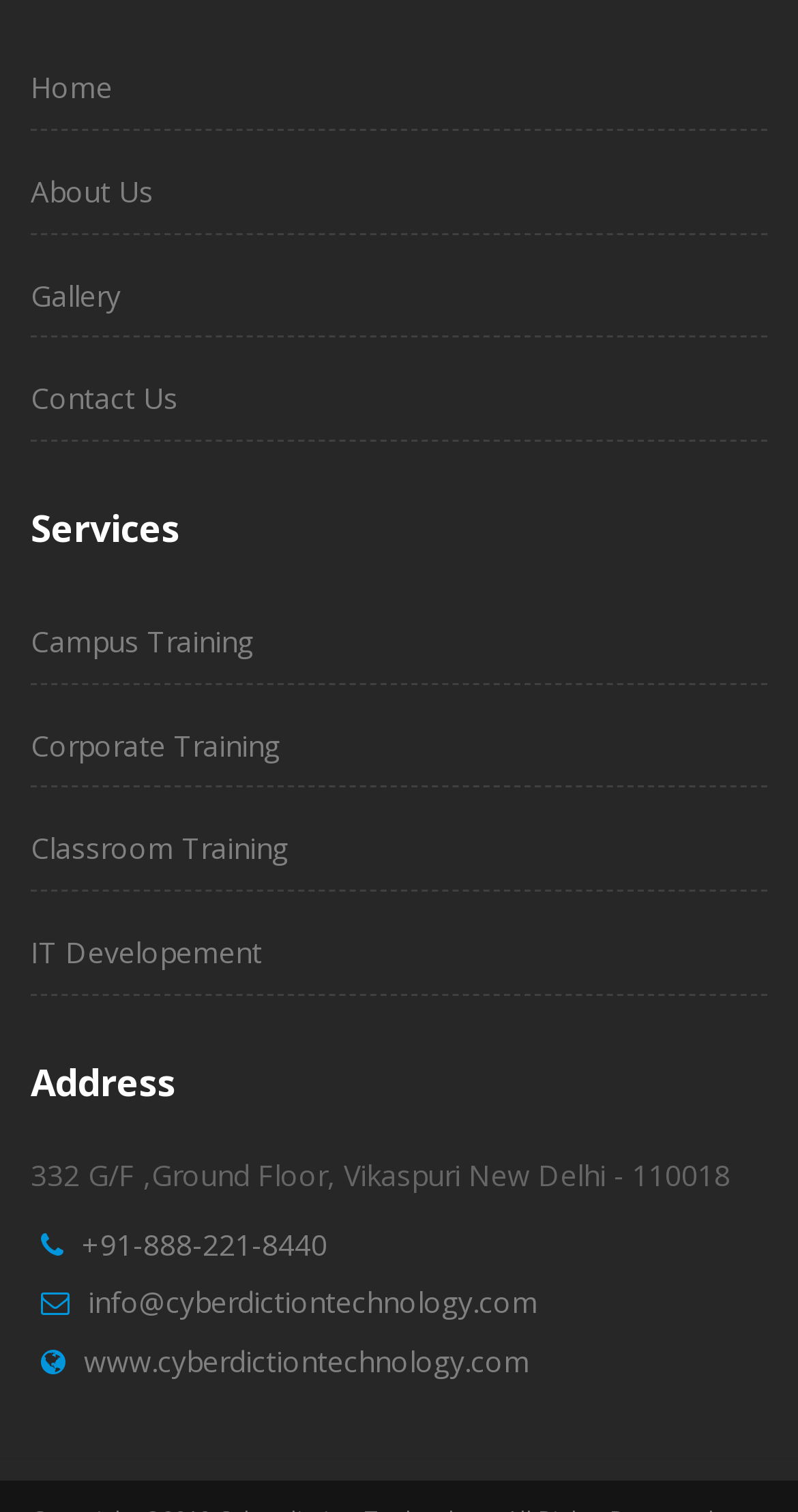Please specify the bounding box coordinates of the clickable region to carry out the following instruction: "view gallery". The coordinates should be four float numbers between 0 and 1, in the format [left, top, right, bottom].

[0.038, 0.182, 0.151, 0.208]